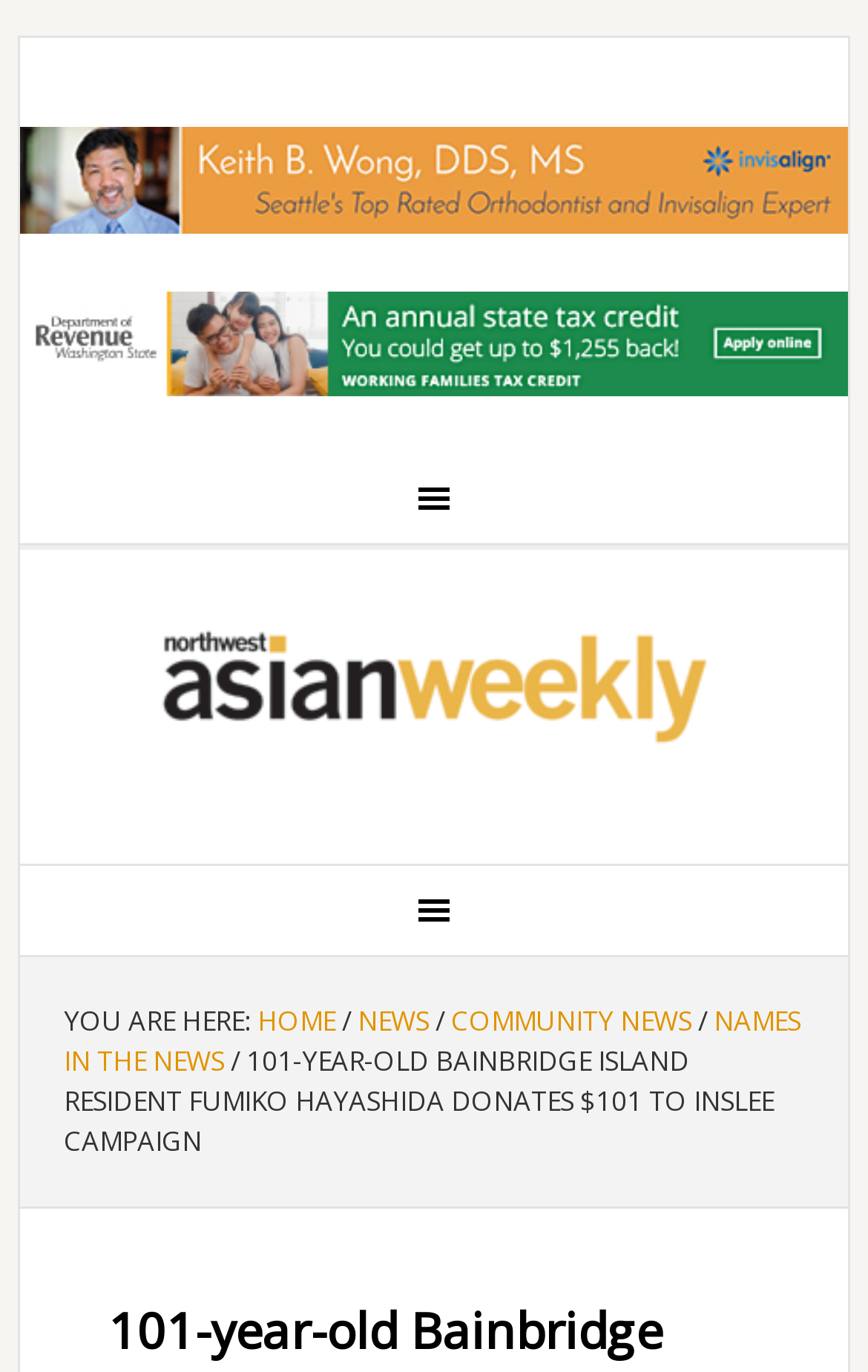Can you look at the image and give a comprehensive answer to the question:
What is the amount donated to Inslee campaign?

I found the answer by looking at the main content of the webpage, which mentions '101-YEAR-OLD BAINBRIDGE ISLAND RESIDENT FUMIKO HAYASHIDA DONATES $101 TO INSLEE CAMPAIGN'.